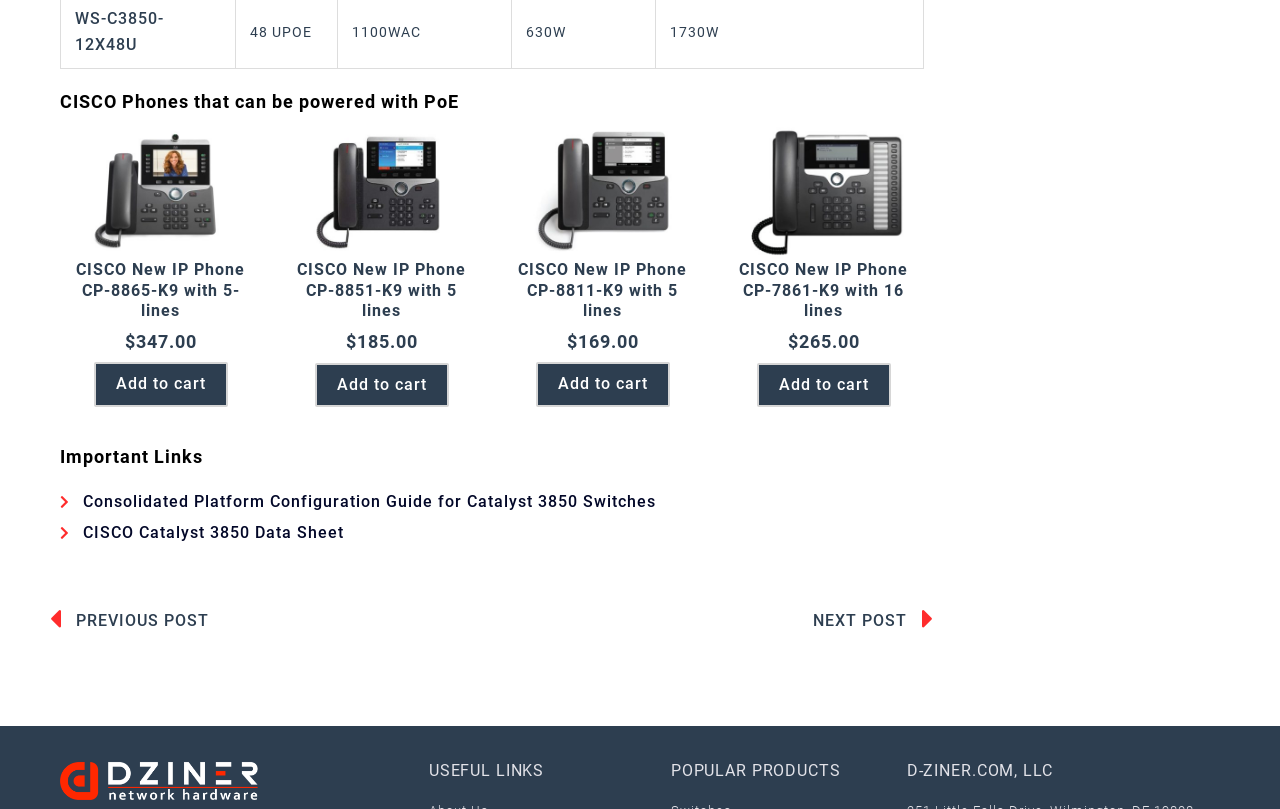Identify the bounding box coordinates of the area you need to click to perform the following instruction: "View CISCO New IP Phone CP-8851-K9 with 5 lines".

[0.227, 0.321, 0.369, 0.408]